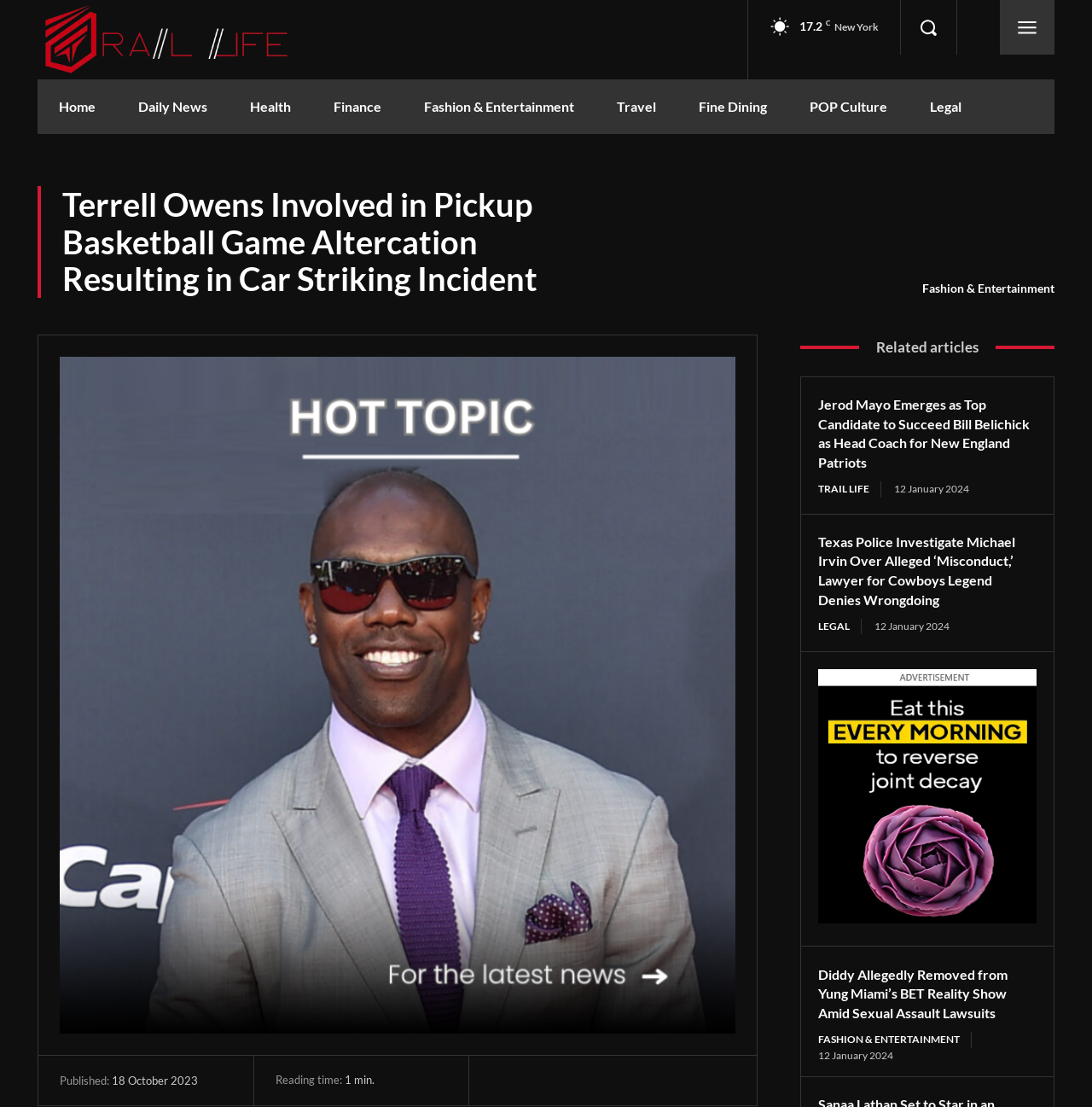What is the location mentioned in the article 'Terrell Owens Involved in Pickup Basketball Game Altercation Resulting in Car Striking Incident'?
Please provide a single word or phrase as the answer based on the screenshot.

New York